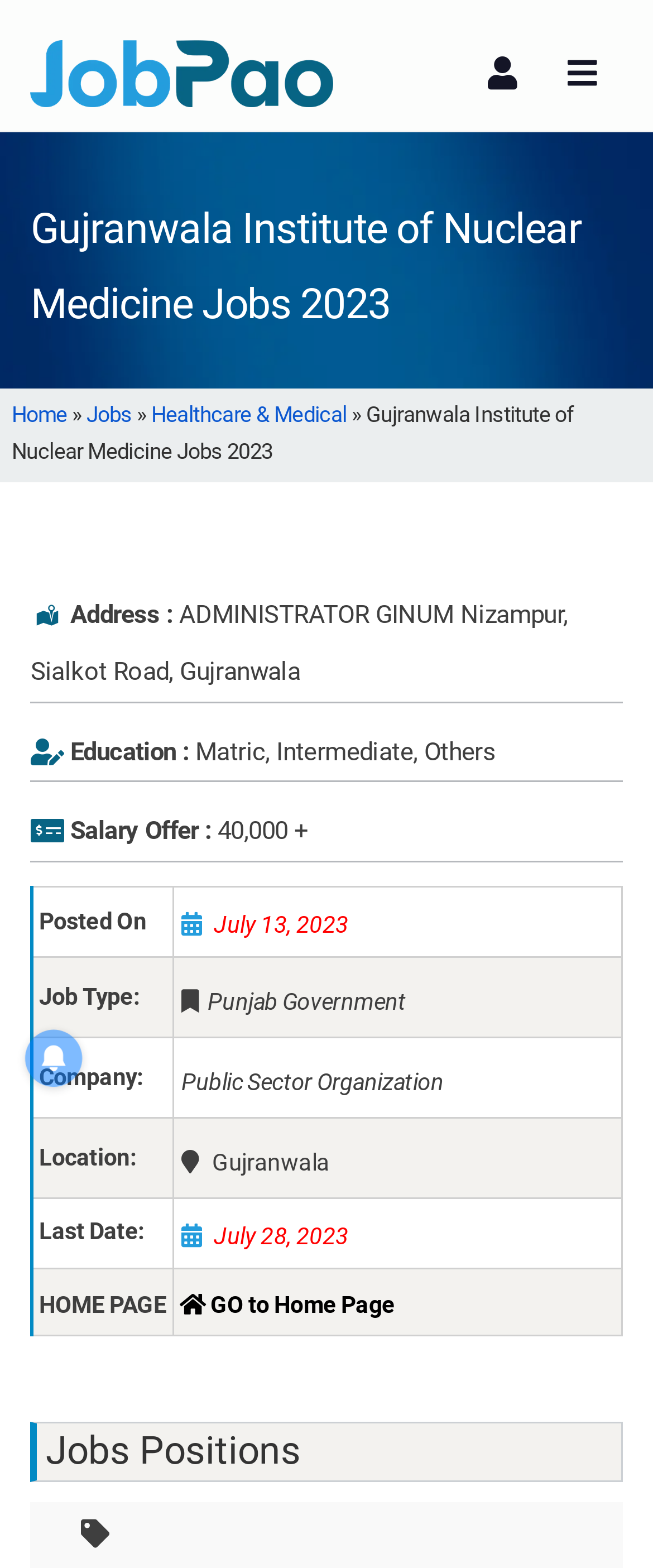Please mark the clickable region by giving the bounding box coordinates needed to complete this instruction: "View the 'Gujranwala Institute of Nuclear Medicine Jobs 2023' job details".

[0.047, 0.122, 0.953, 0.237]